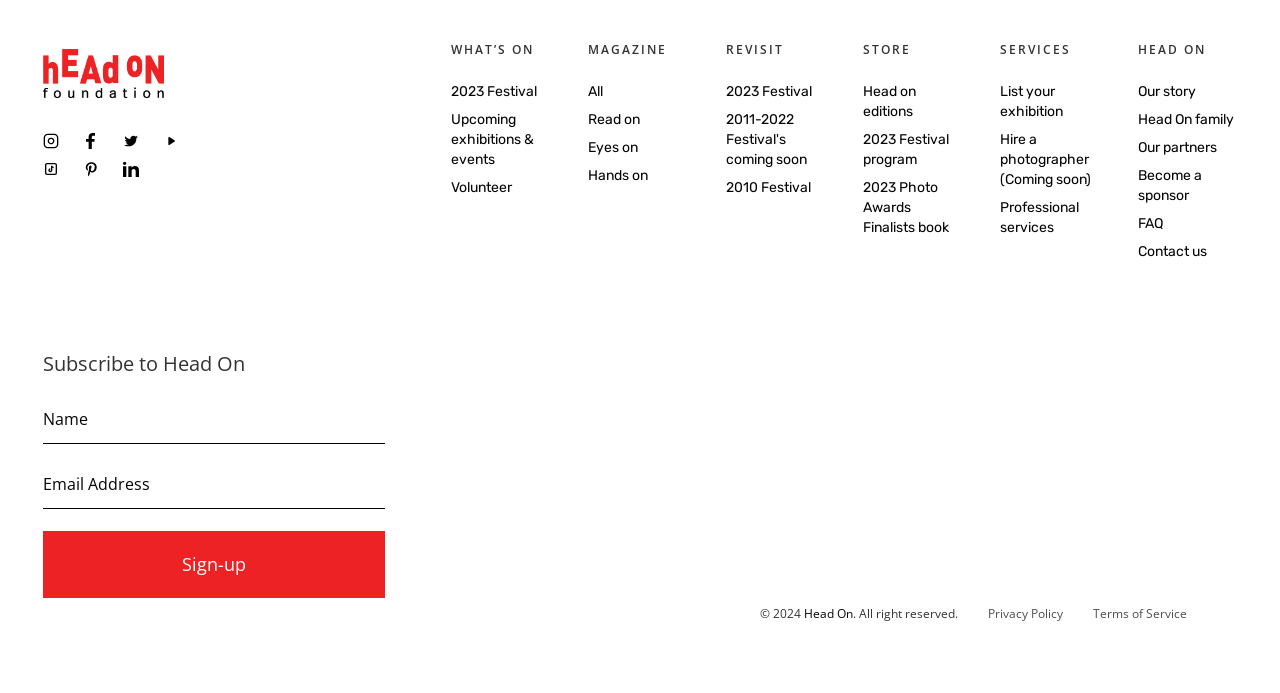Determine the bounding box coordinates of the UI element described by: "2023 Photo Awards Finalists book".

[0.674, 0.259, 0.741, 0.341]